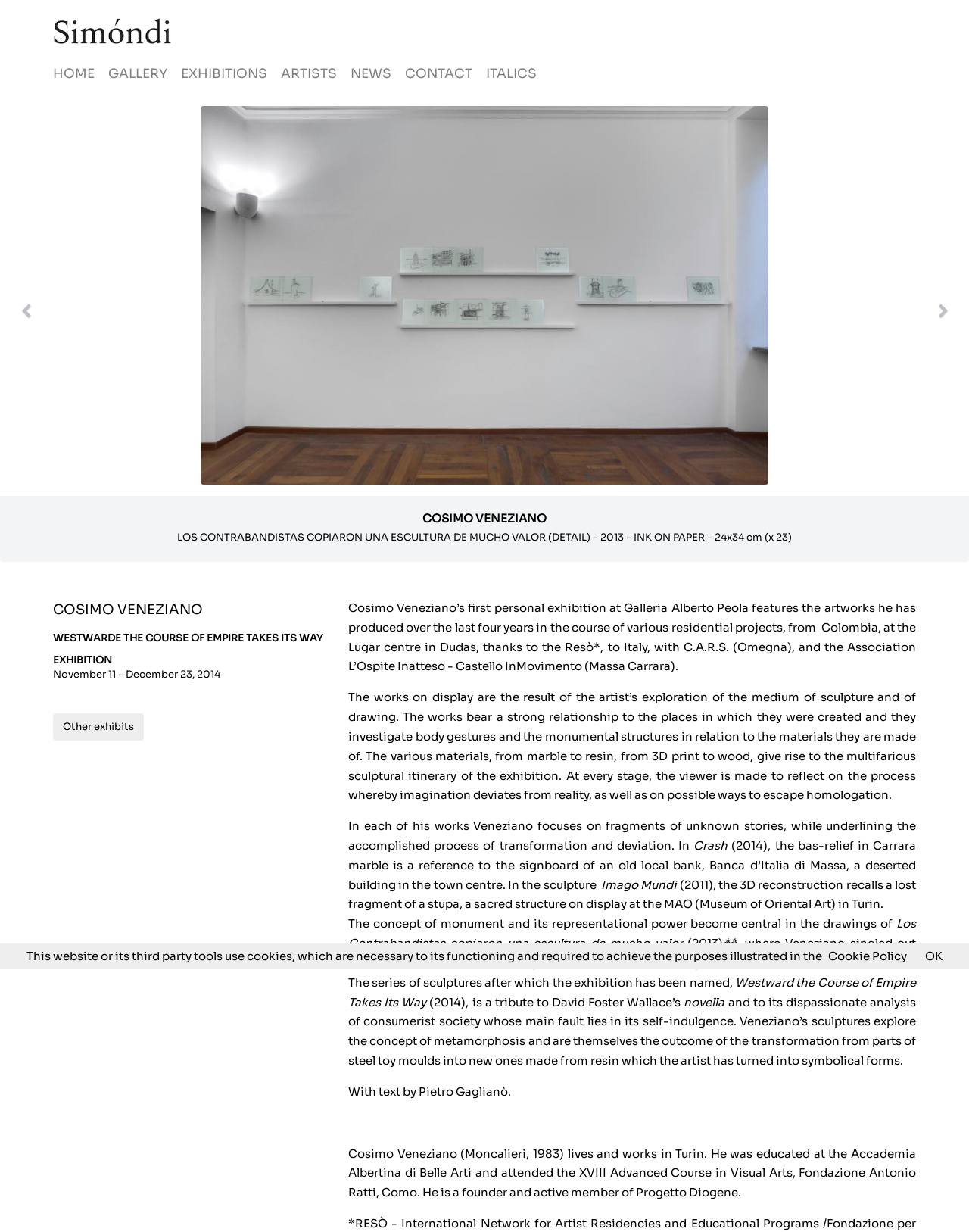What is the material of the sculpture 'Crash'?
Please ensure your answer is as detailed and informative as possible.

The material of the sculpture 'Crash' is mentioned in the text 'In Crash (2014), the bas-relief in Carrara marble is a reference to the signboard of an old local bank...'.